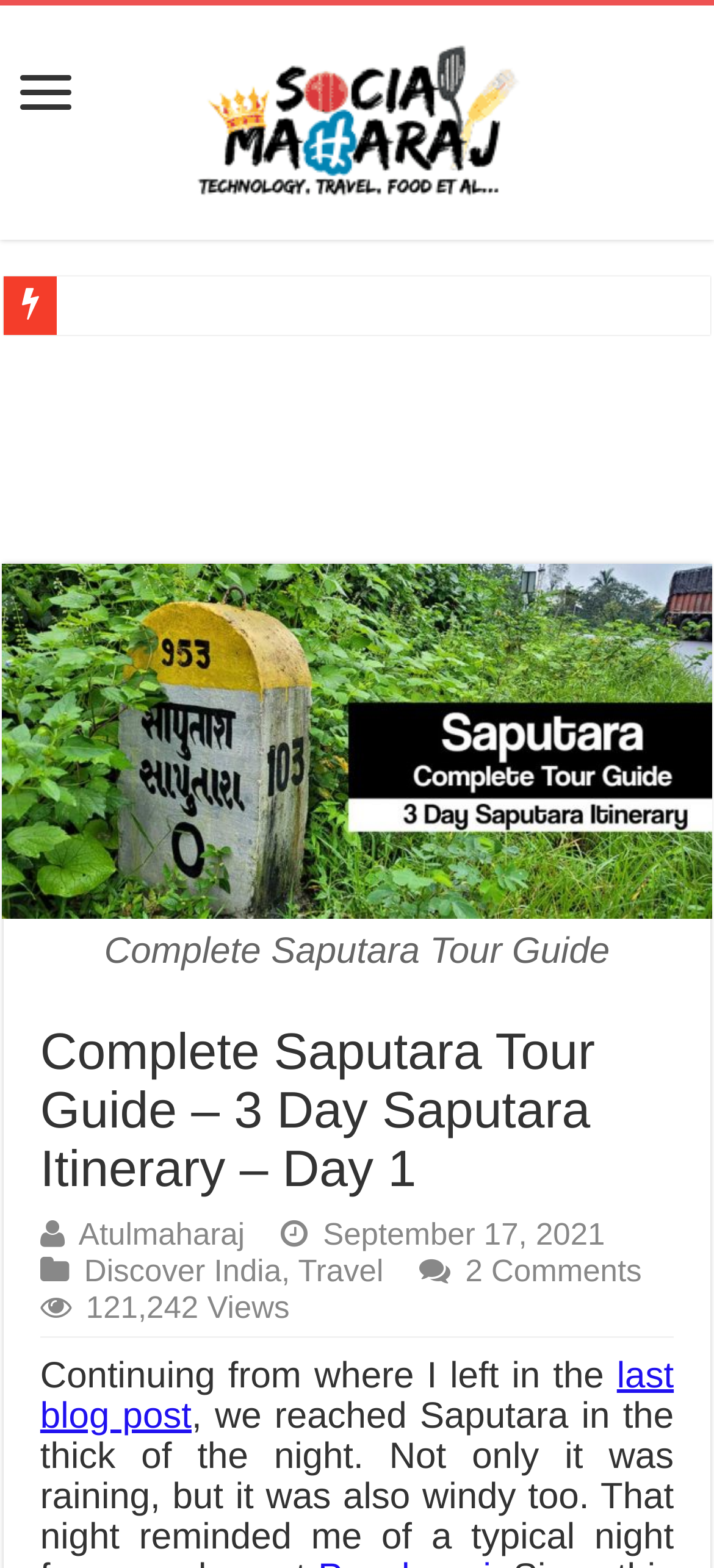What is the view count of the webpage?
Please provide a full and detailed response to the question.

The webpage contains a static text element with the view count '121,242 Views', which indicates the number of times the webpage has been viewed.